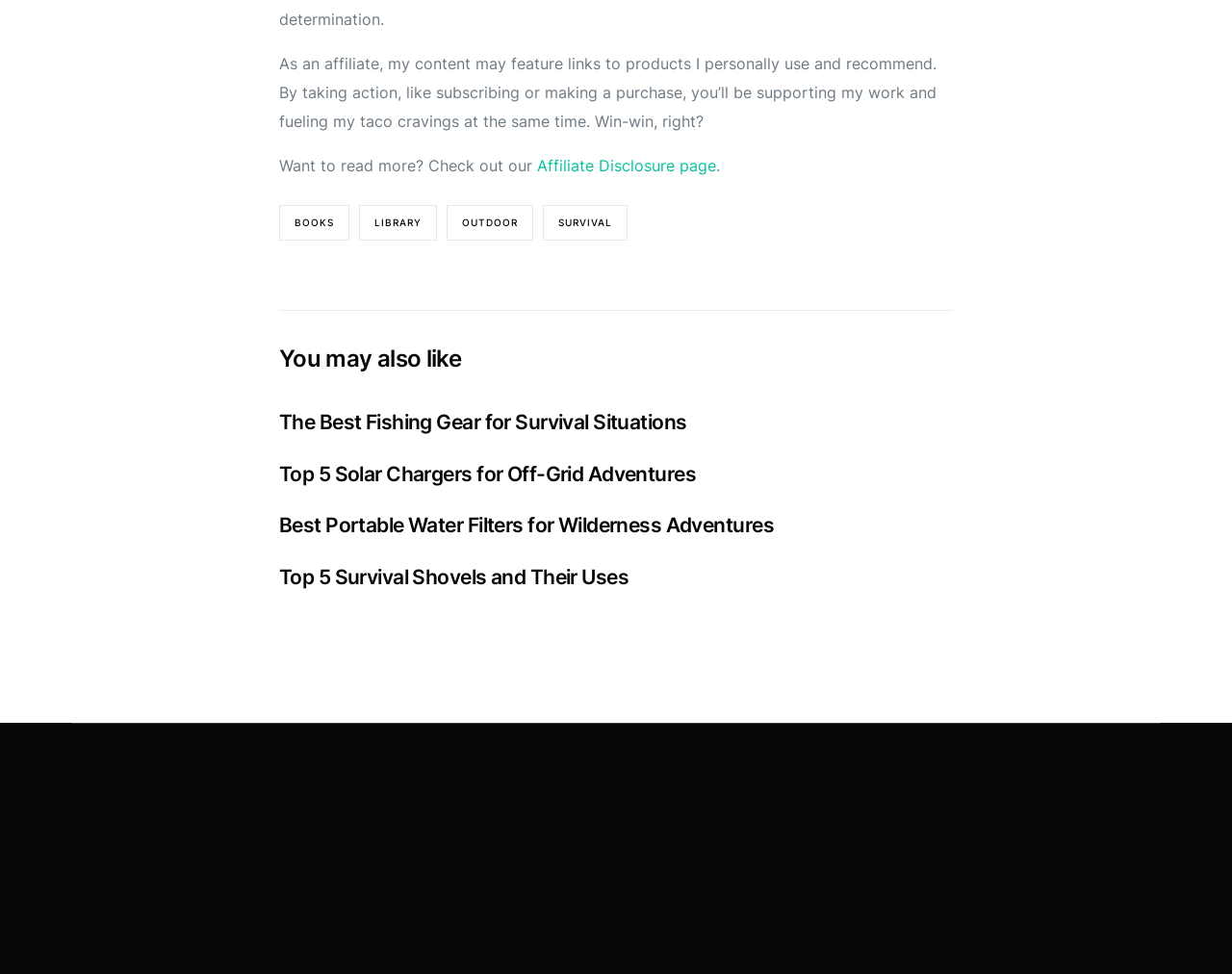Determine the bounding box coordinates of the clickable element to achieve the following action: 'Click PRIVACY/COOKIES POLICY'. Provide the coordinates as four float values between 0 and 1, formatted as [left, top, right, bottom].

None